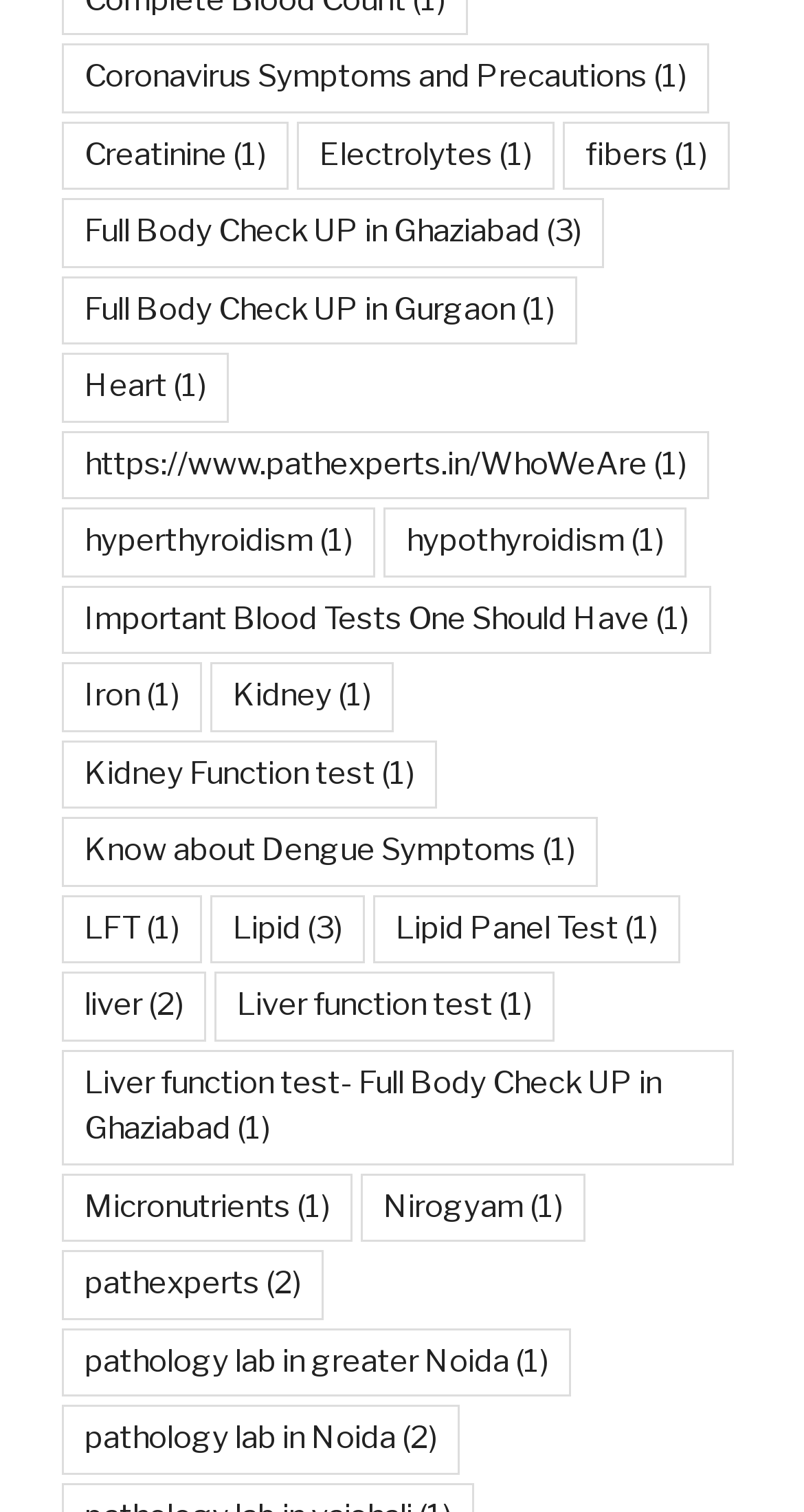Reply to the question with a single word or phrase:
How many links are related to the liver?

3